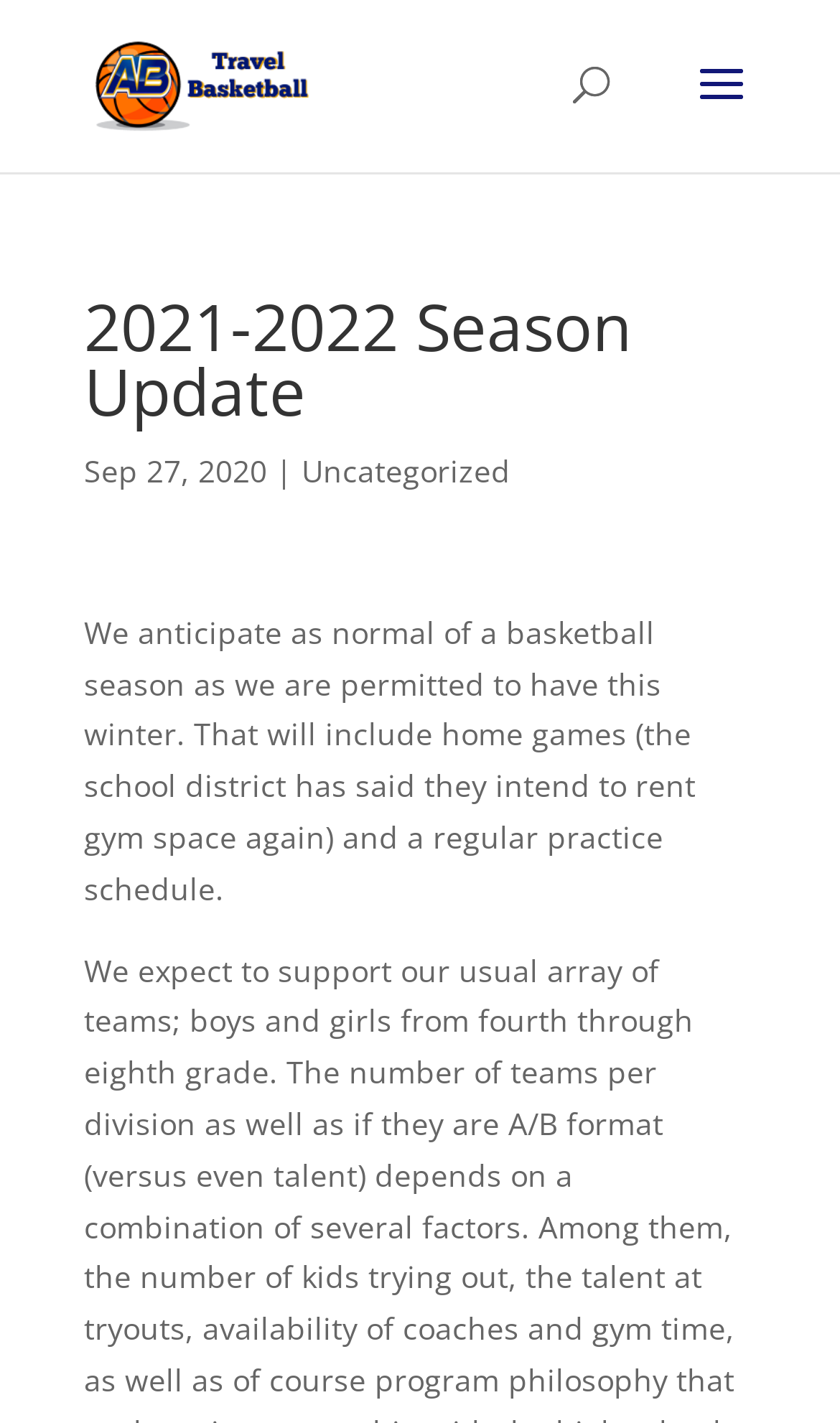Extract the bounding box for the UI element that matches this description: "Uncategorized".

[0.359, 0.316, 0.608, 0.345]